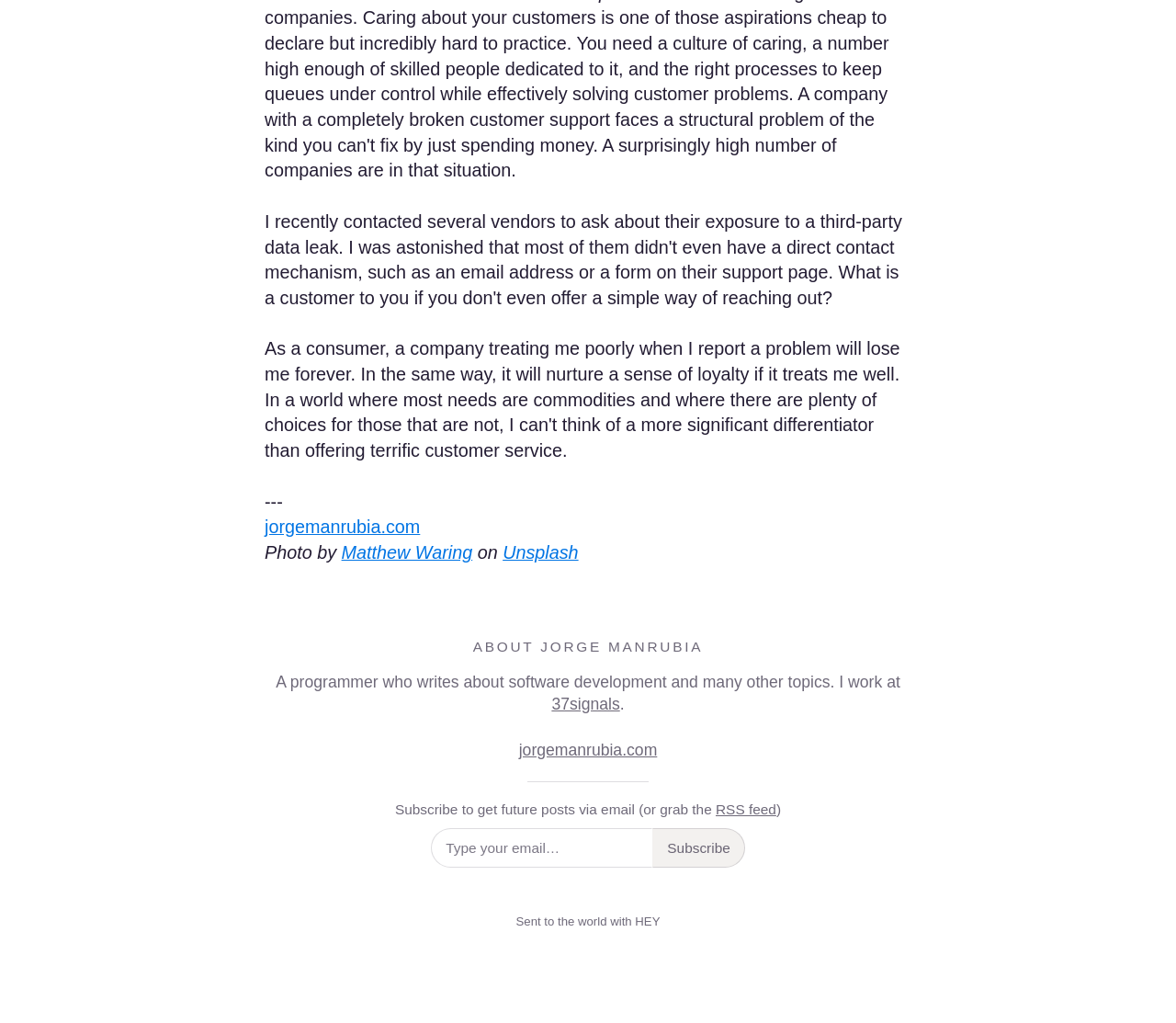Provide a one-word or one-phrase answer to the question:
What is the author's profession?

programmer